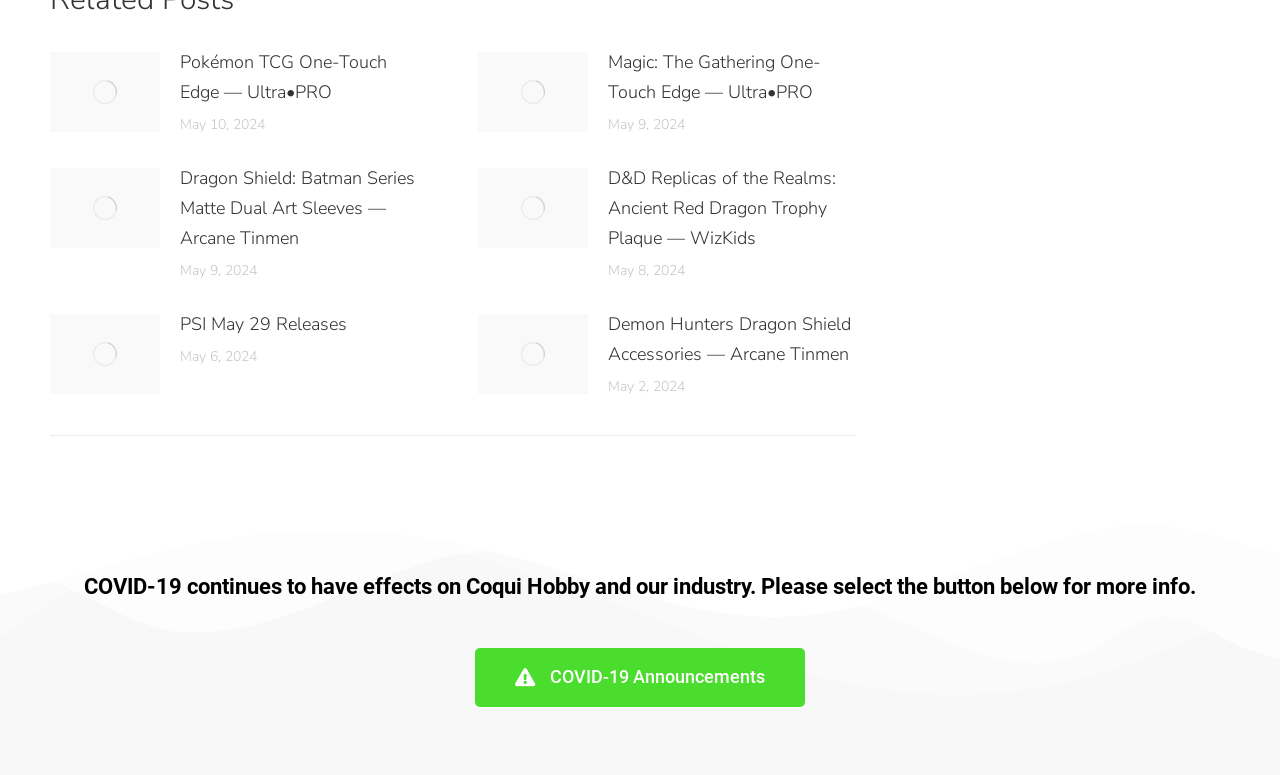Provide the bounding box coordinates for the specified HTML element described in this description: "PSI May 29 Releases". The coordinates should be four float numbers ranging from 0 to 1, in the format [left, top, right, bottom].

[0.141, 0.398, 0.271, 0.437]